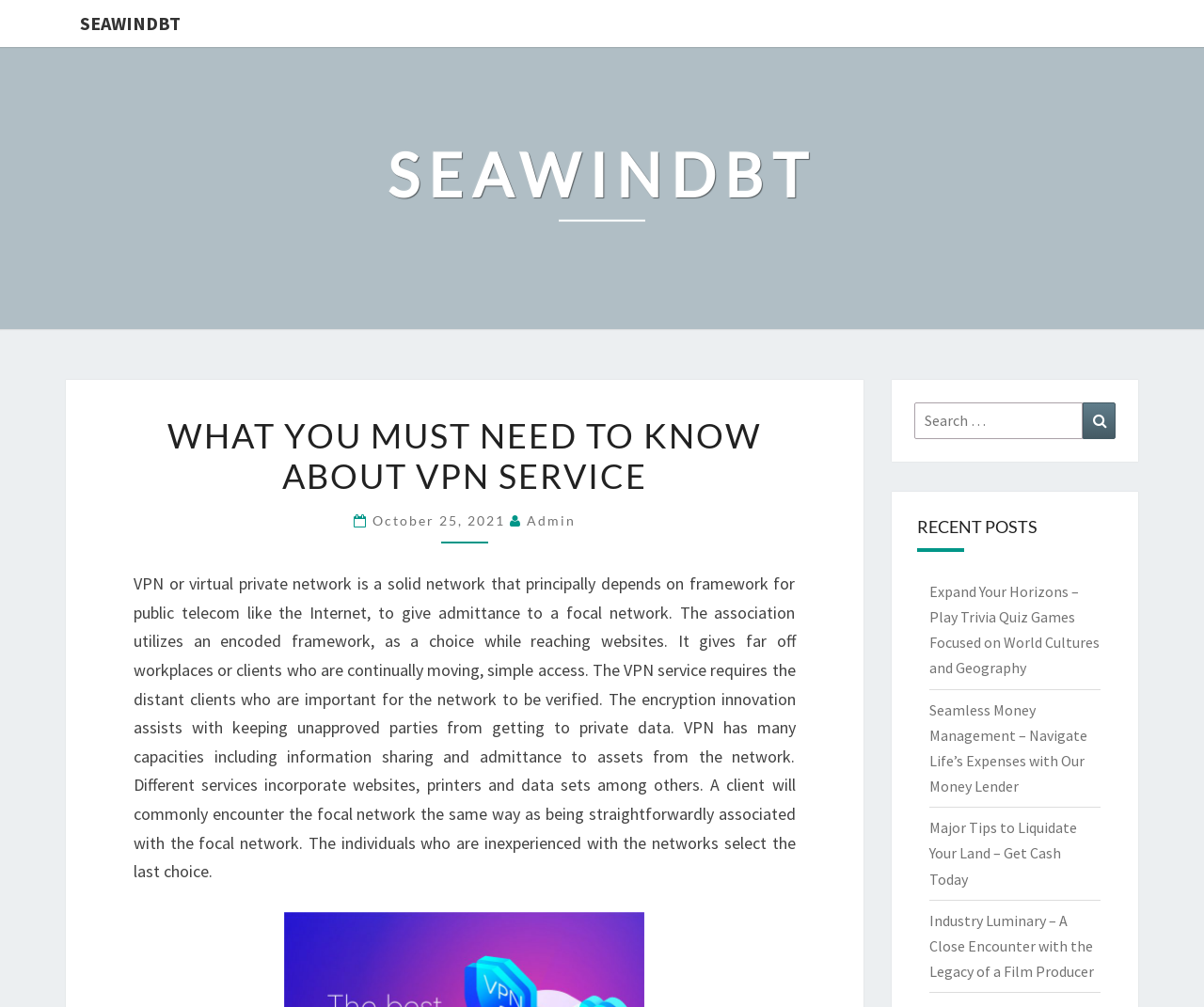Provide a one-word or short-phrase response to the question:
What is the main purpose of a VPN?

To give access to a central network